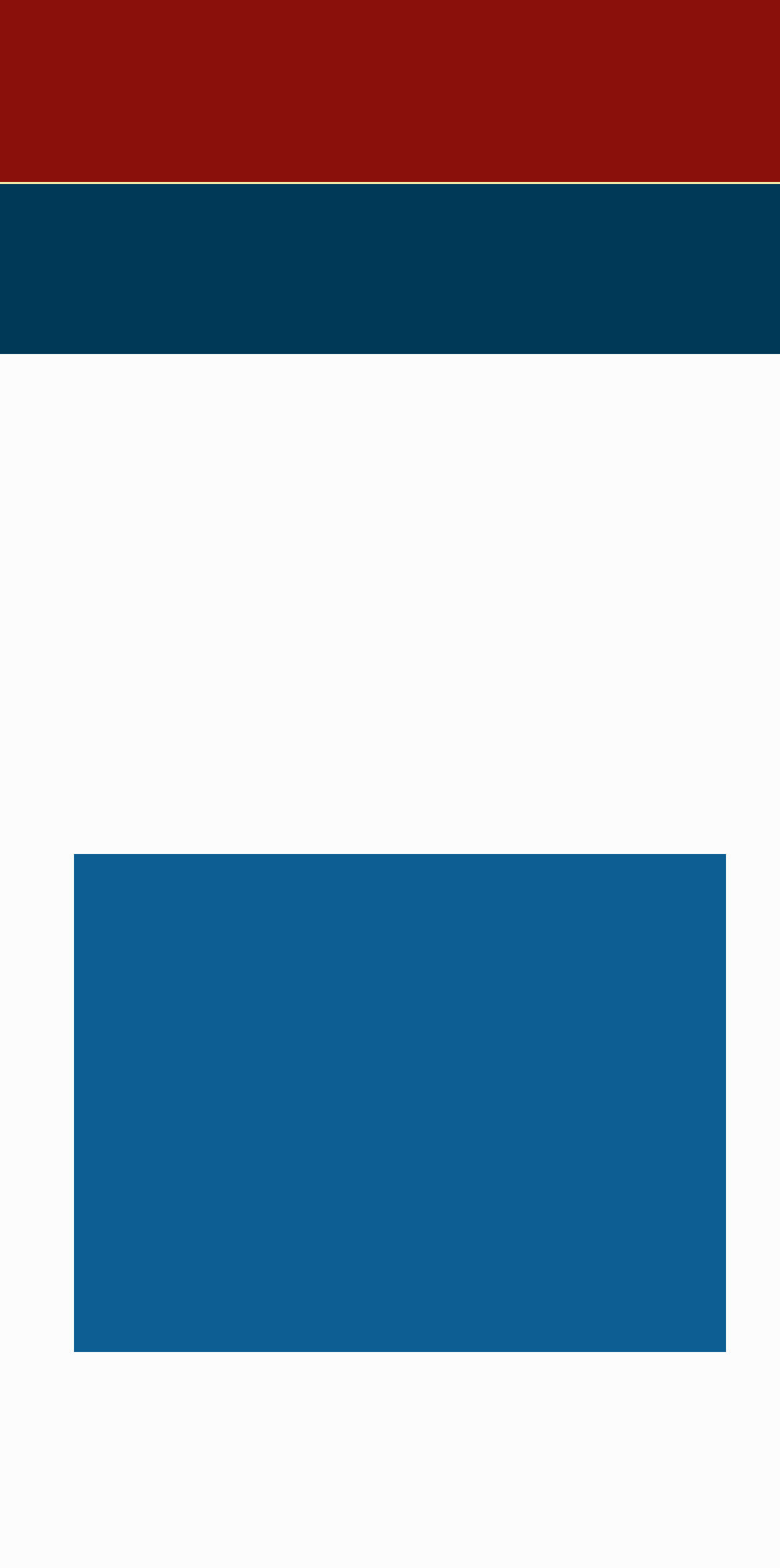Look at the image and write a detailed answer to the question: 
When did the update to the Perusall Canvas integration occur?

I found the answer by looking at the StaticText with the bounding box coordinates [0.168, 0.579, 0.801, 0.828], which mentions 'As of January 2023, an update to the Perusall Canvas integration changes the way you migrate previous Perusall assignments.' This suggests that the update occurred in January 2023.